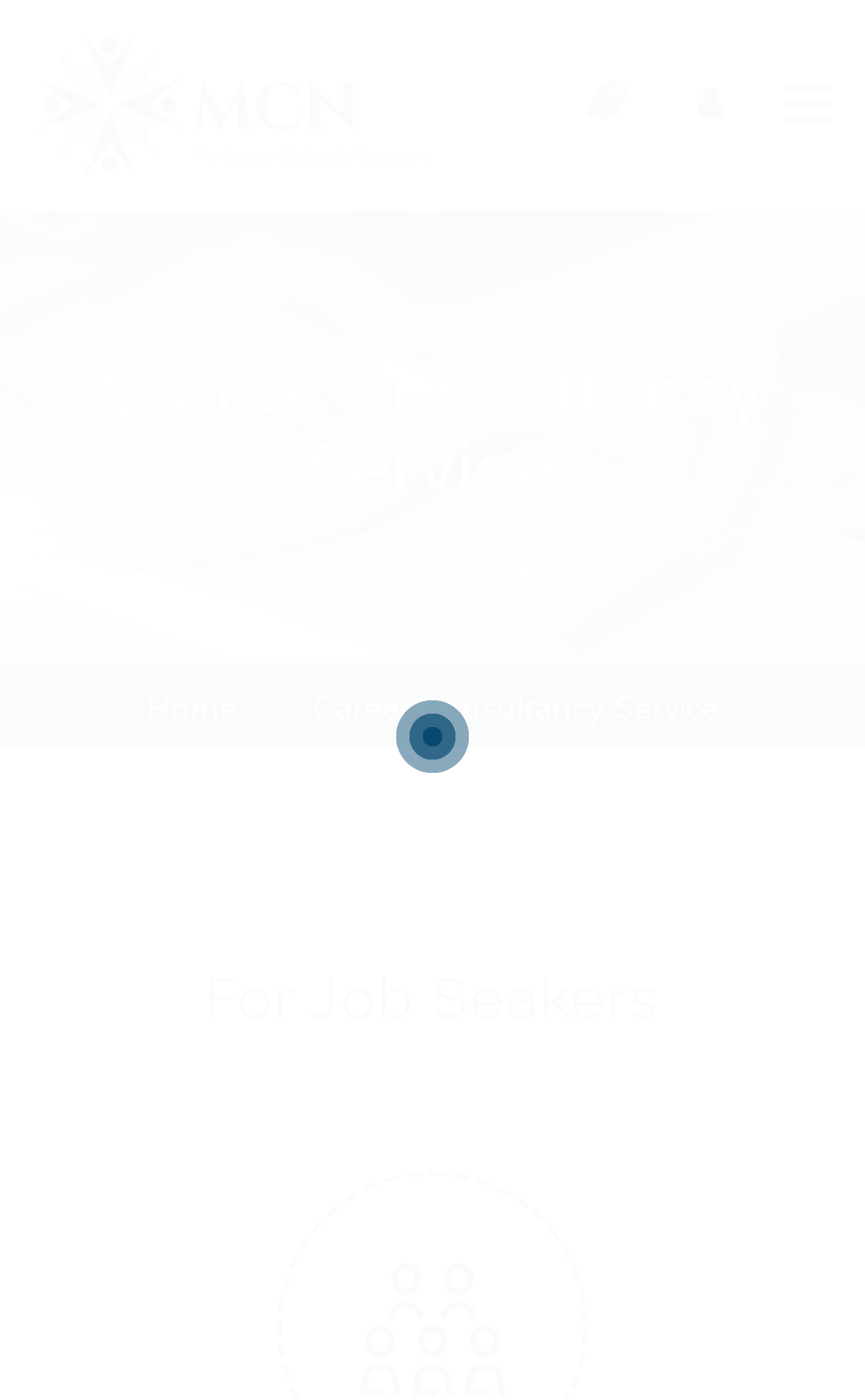What is the name of the consultancy service?
Kindly give a detailed and elaborate answer to the question.

The name of the consultancy service can be found in the top-left corner of the webpage, where the logo 'MCN' is displayed along with a link to the homepage.